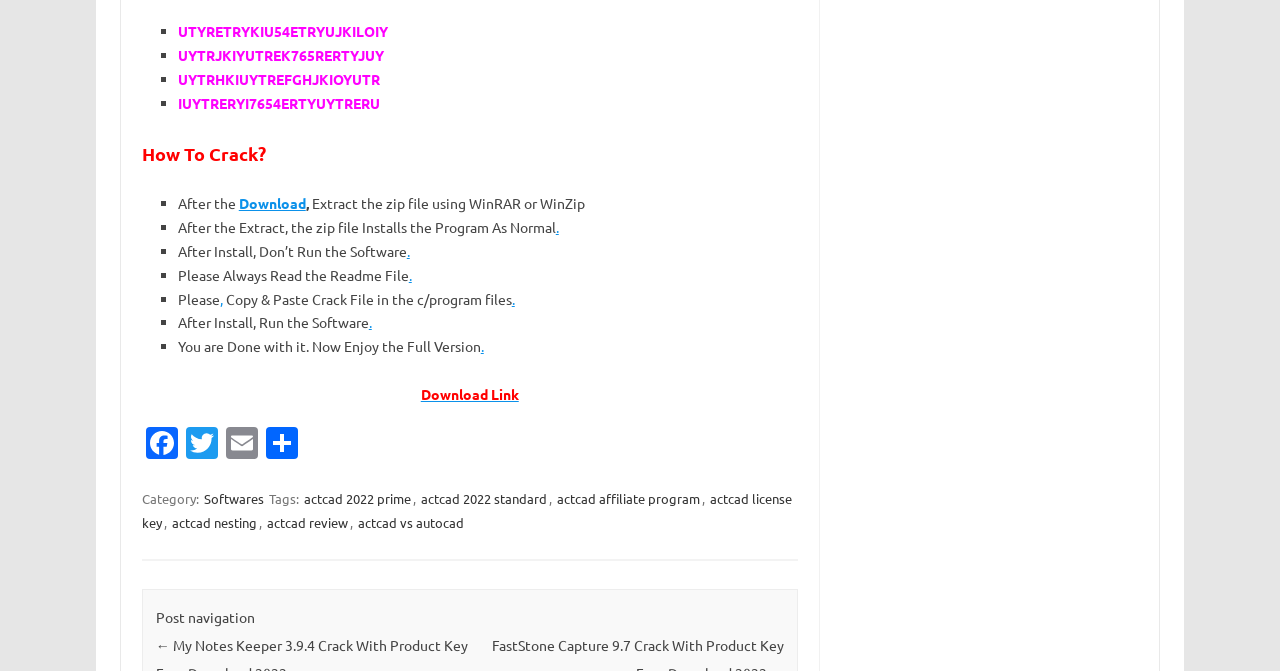Find the bounding box coordinates of the element's region that should be clicked in order to follow the given instruction: "Click on the 'Facebook' link". The coordinates should consist of four float numbers between 0 and 1, i.e., [left, top, right, bottom].

[0.111, 0.636, 0.142, 0.69]